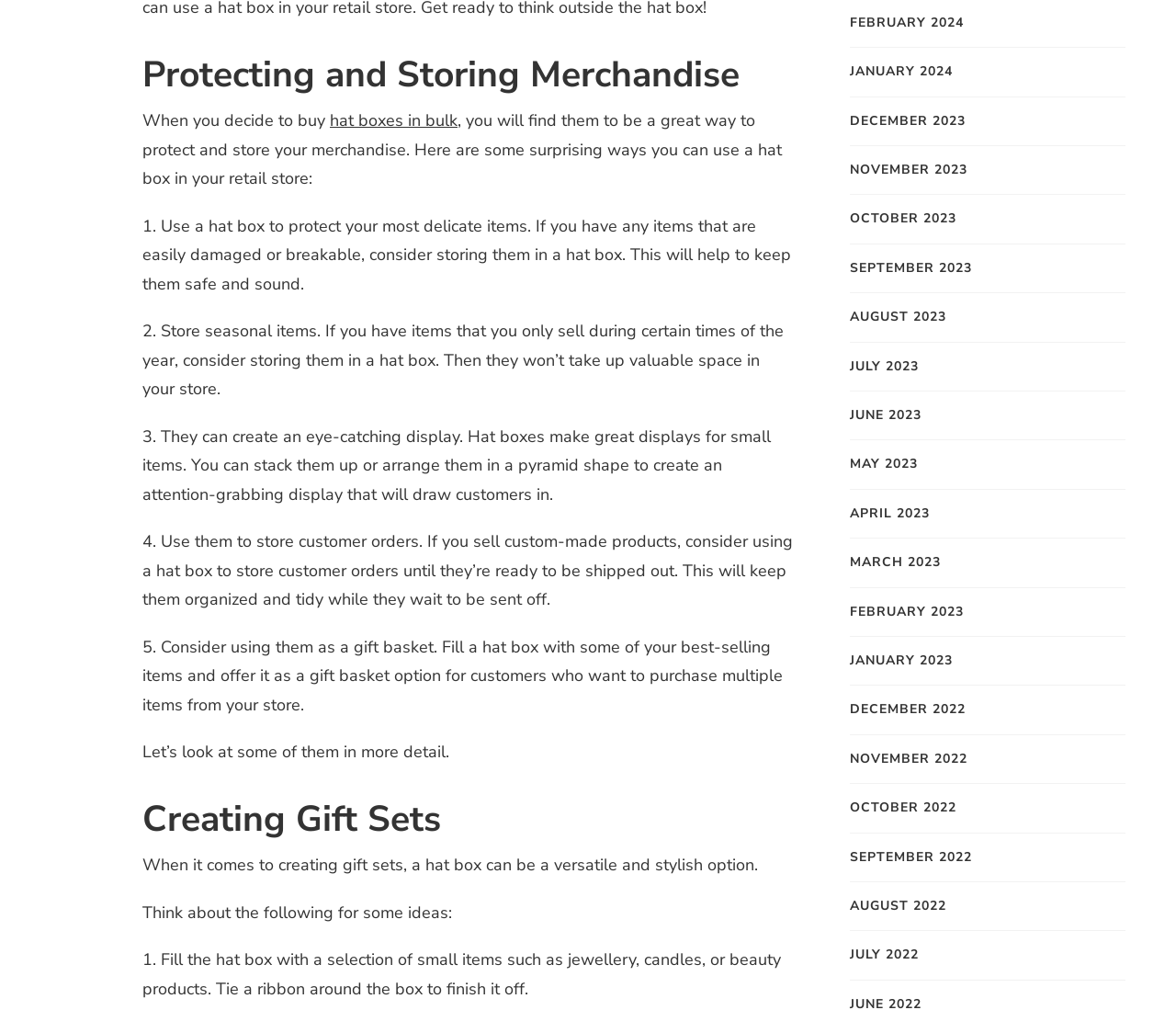Can you determine the bounding box coordinates of the area that needs to be clicked to fulfill the following instruction: "Click on 'JANUARY 2024'"?

[0.723, 0.061, 0.81, 0.082]